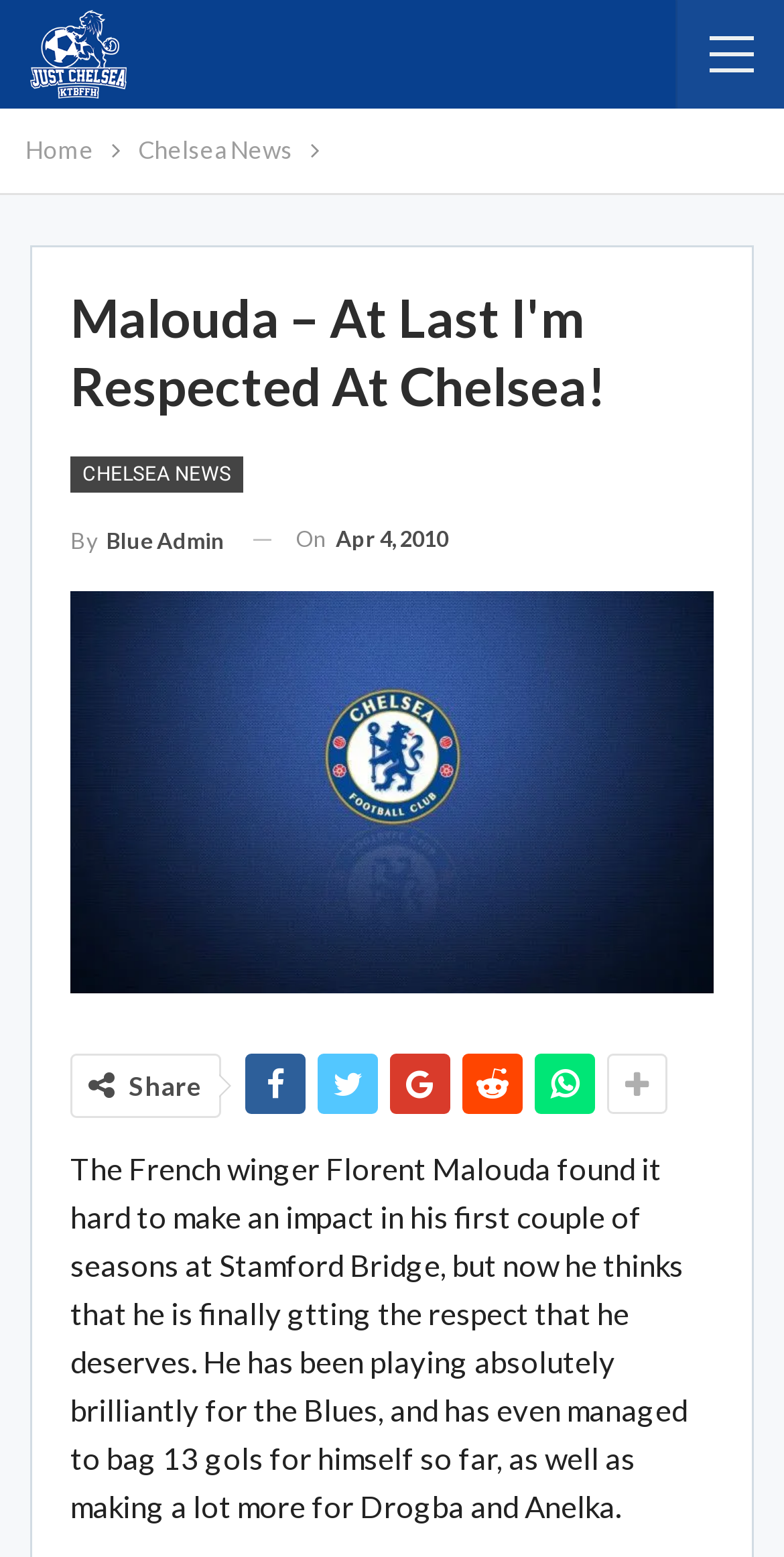Provide a short, one-word or phrase answer to the question below:
What is the date of the article?

Apr 4, 2010